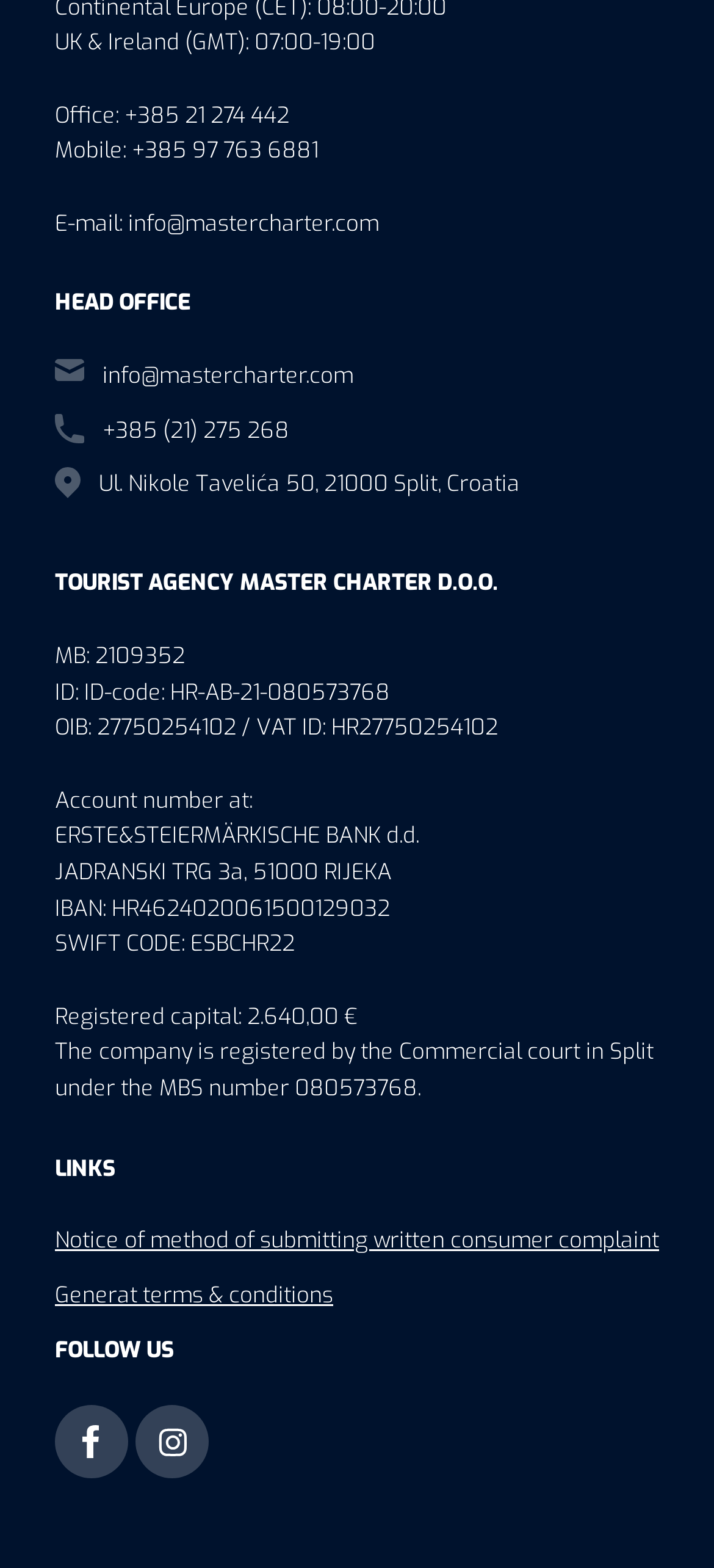Pinpoint the bounding box coordinates of the clickable area necessary to execute the following instruction: "Send an email to the company". The coordinates should be given as four float numbers between 0 and 1, namely [left, top, right, bottom].

[0.179, 0.133, 0.531, 0.152]